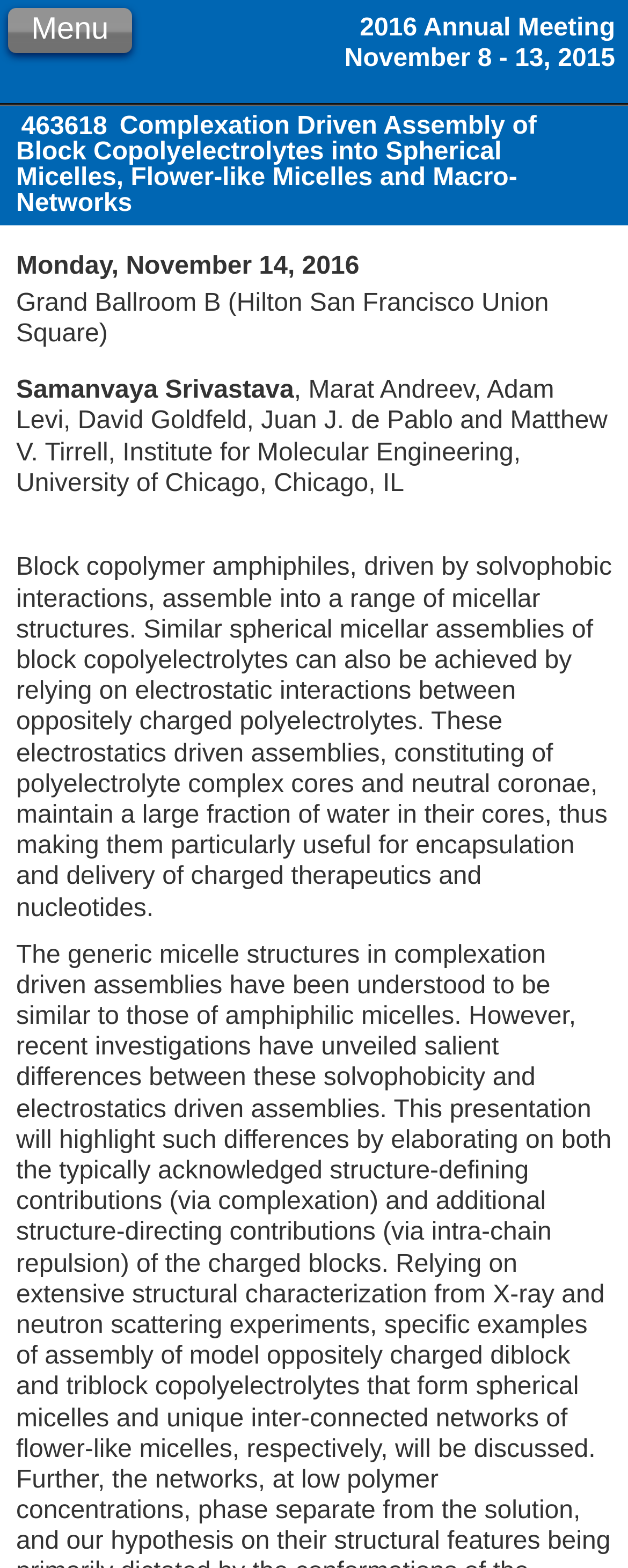Can you find the bounding box coordinates for the UI element given this description: "Menu"? Provide the coordinates as four float numbers between 0 and 1: [left, top, right, bottom].

[0.013, 0.004, 0.21, 0.033]